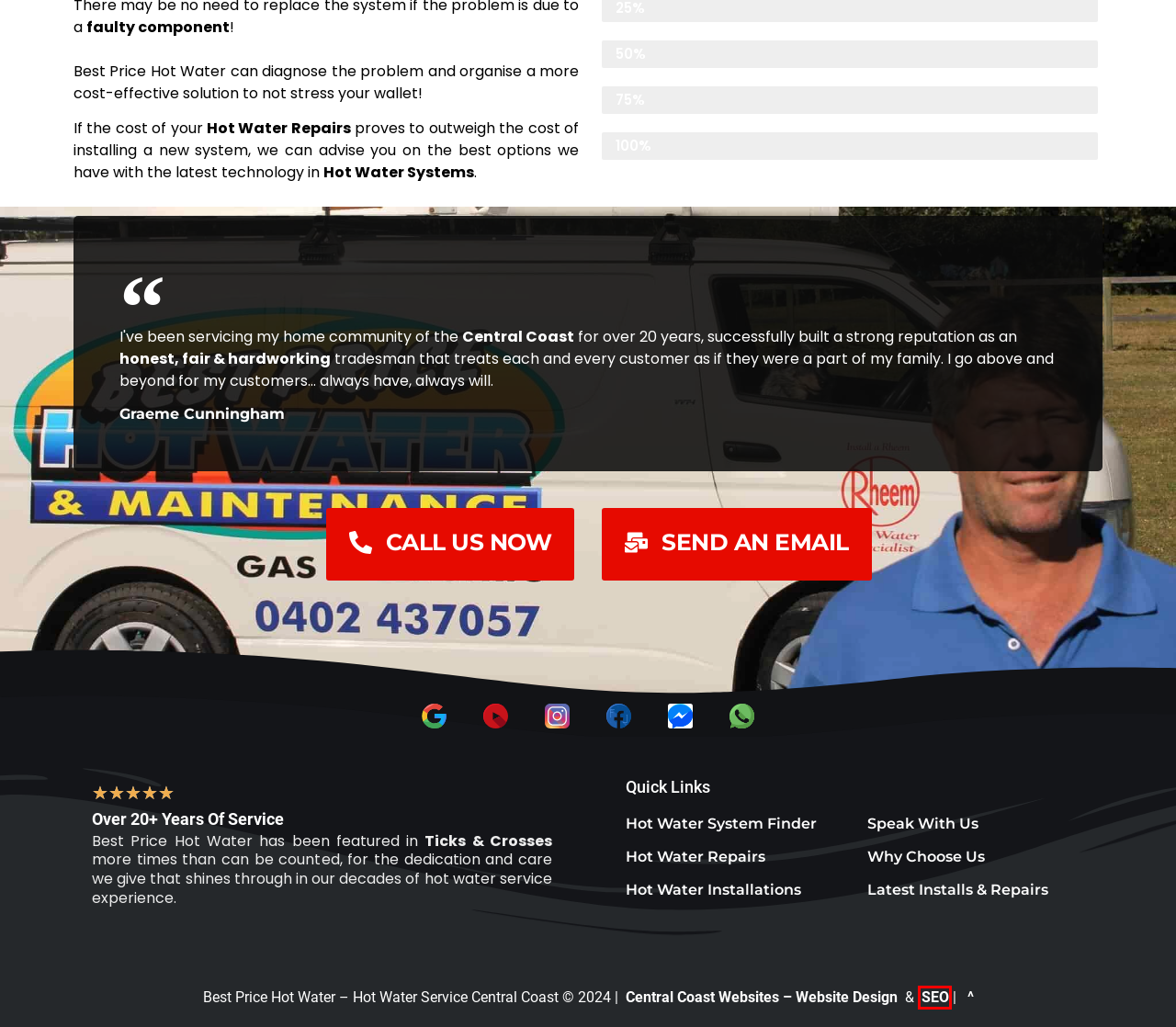Analyze the screenshot of a webpage that features a red rectangle bounding box. Pick the webpage description that best matches the new webpage you would see after clicking on the element within the red bounding box. Here are the candidates:
A. Latest Hot Water Installs & Repairs | Best Price Hot Water
B. SEO - Central Coast Websites - Search Engine Optimisation
C. Web Design Central Coast - Central Coast Websites - SEO
D. Contact Us | Best Price Hot Water | 20+ Years Of Service
E. Hot Water Install | Cheap Hot Water Installation Experts
F. Hot Water Repairs Central Coast | $0 Call Out Fee Special
G. Terms & Conditions | Best Price Hot Water
H. Privacy Policy | Best Price Hot Water

B